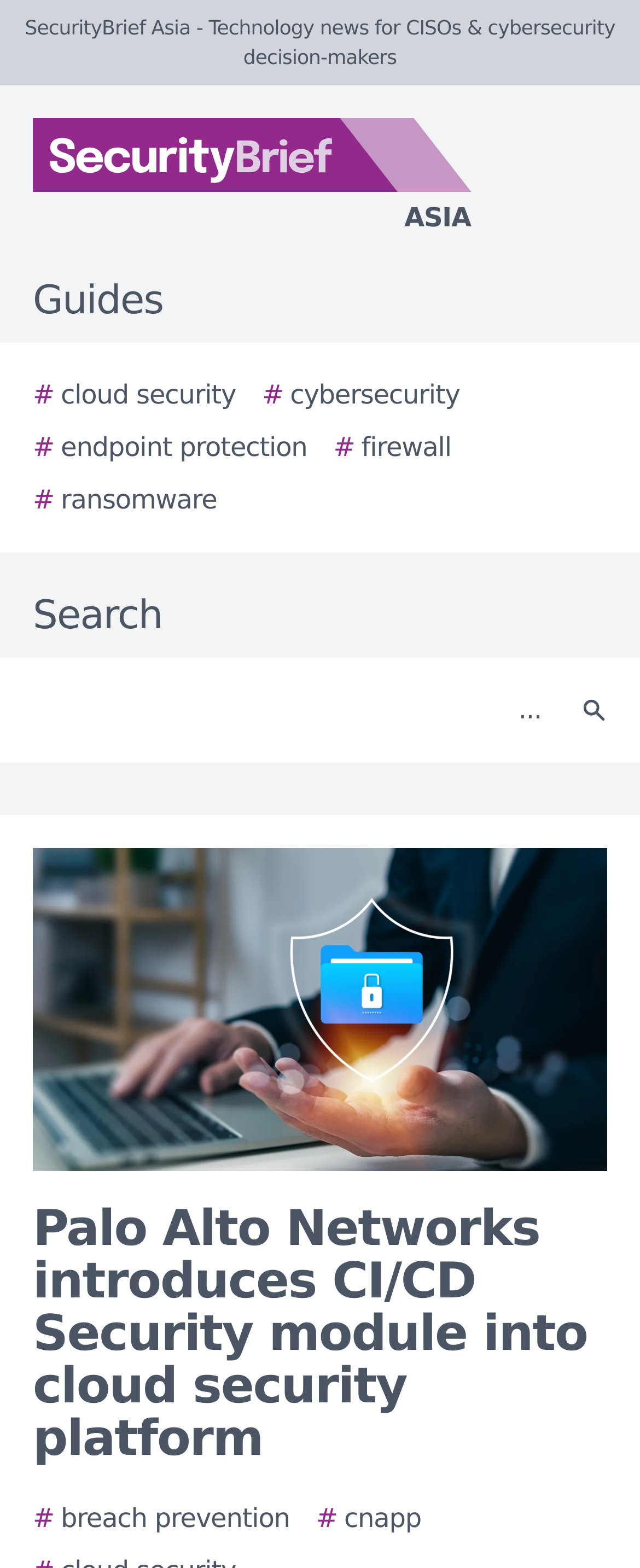Select the bounding box coordinates of the element I need to click to carry out the following instruction: "Click on the Search button".

[0.877, 0.428, 0.979, 0.478]